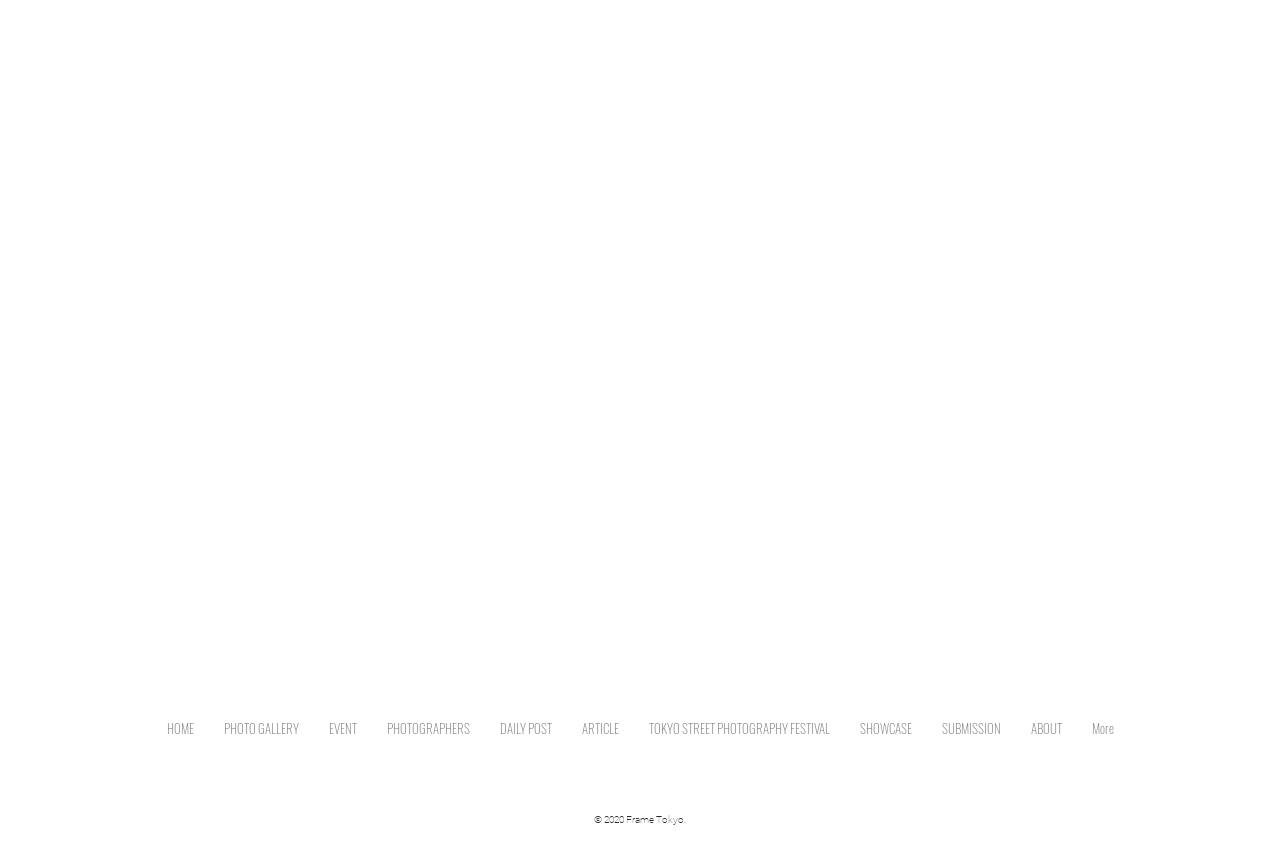What is the copyright year mentioned at the bottom of the page?
Look at the image and respond with a one-word or short-phrase answer.

2020